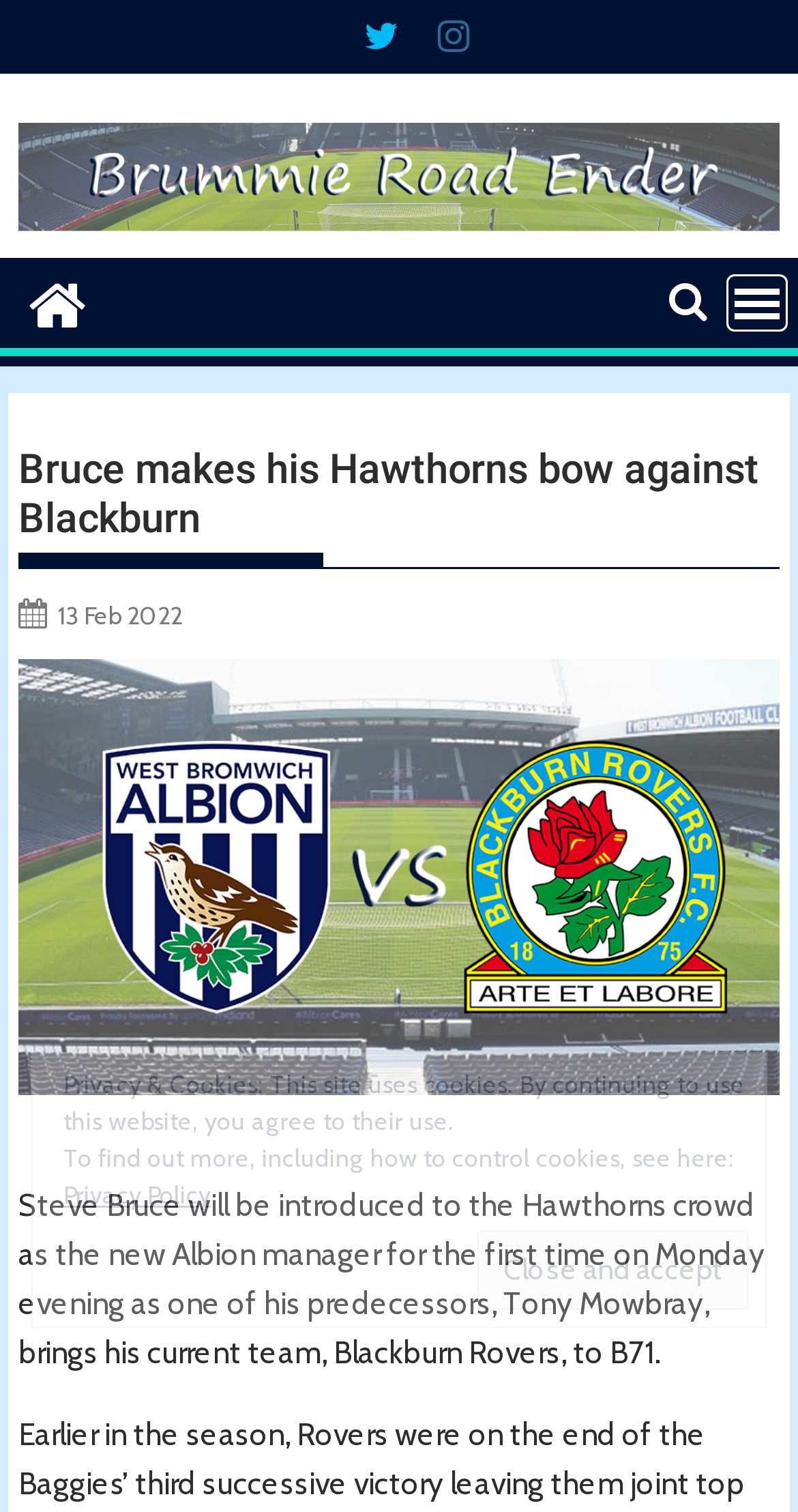Identify and generate the primary title of the webpage.

Bruce makes his Hawthorns bow against Blackburn